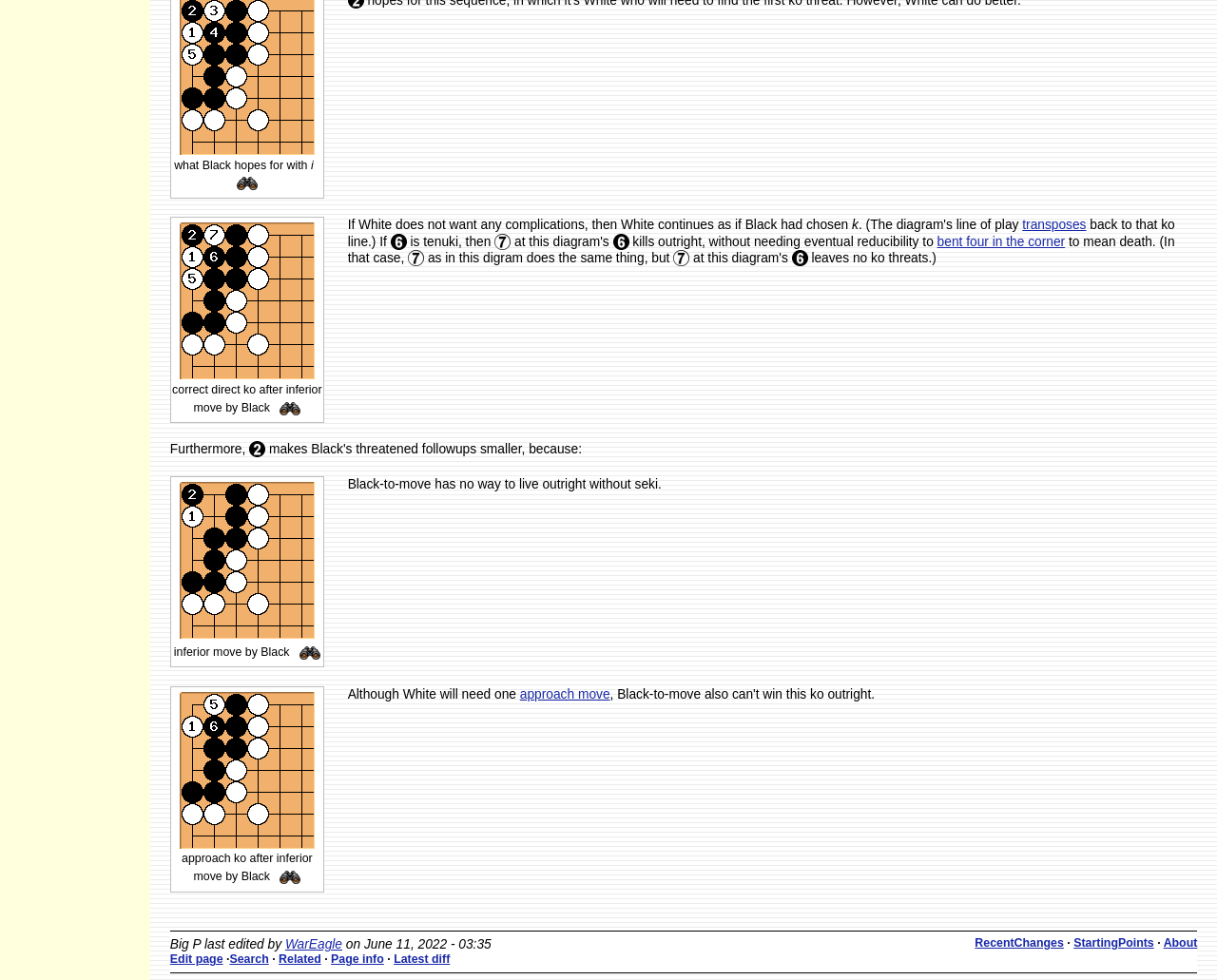Use one word or a short phrase to answer the question provided: 
What is the topic of this webpage?

Go strategy